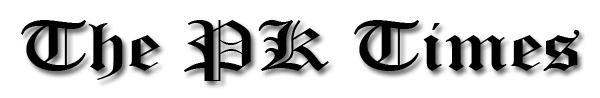What type of font is used in the logo? Analyze the screenshot and reply with just one word or a short phrase.

Serif